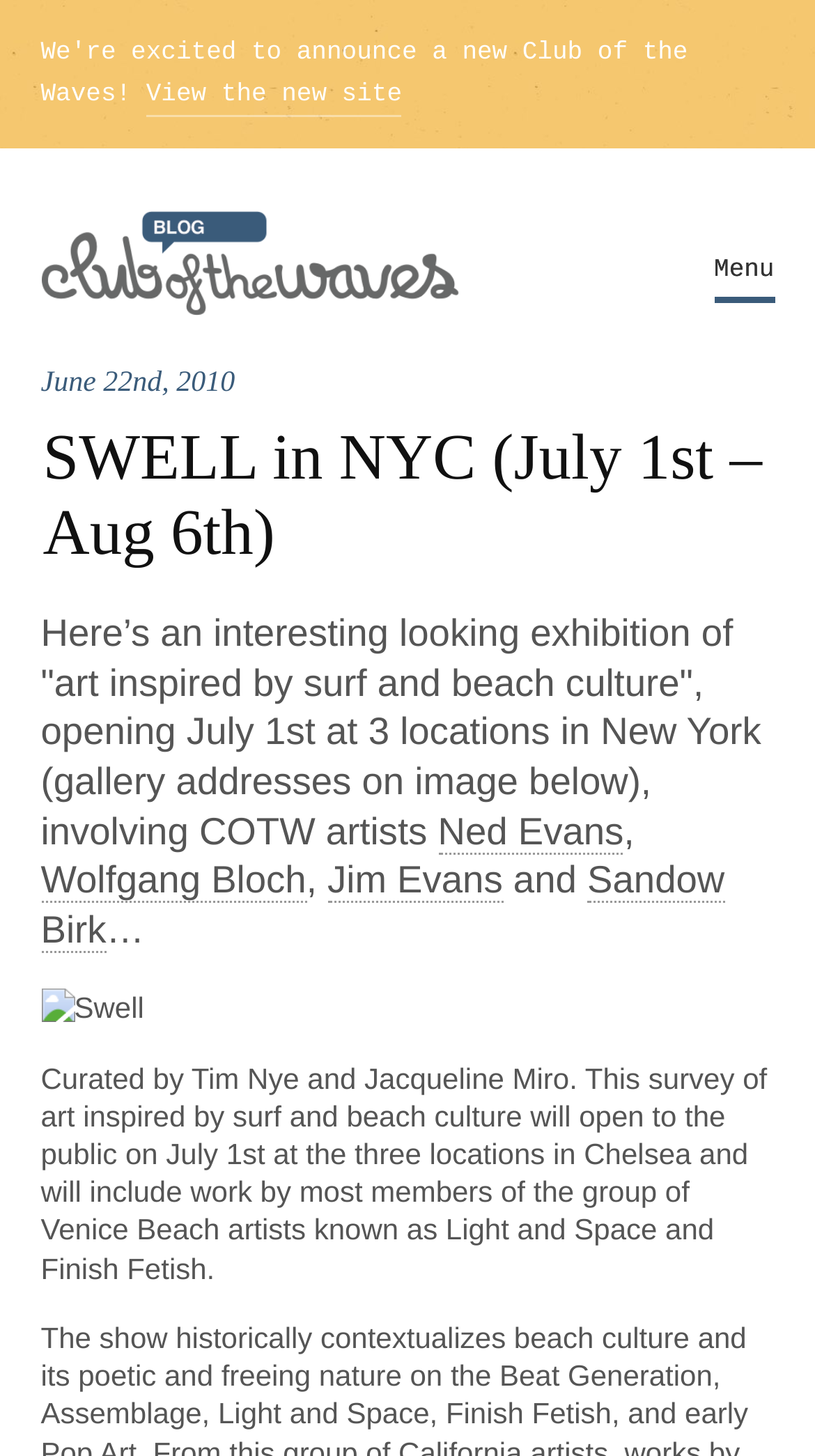Who are the curators of the exhibition?
Use the screenshot to answer the question with a single word or phrase.

Tim Nye and Jacqueline Miro